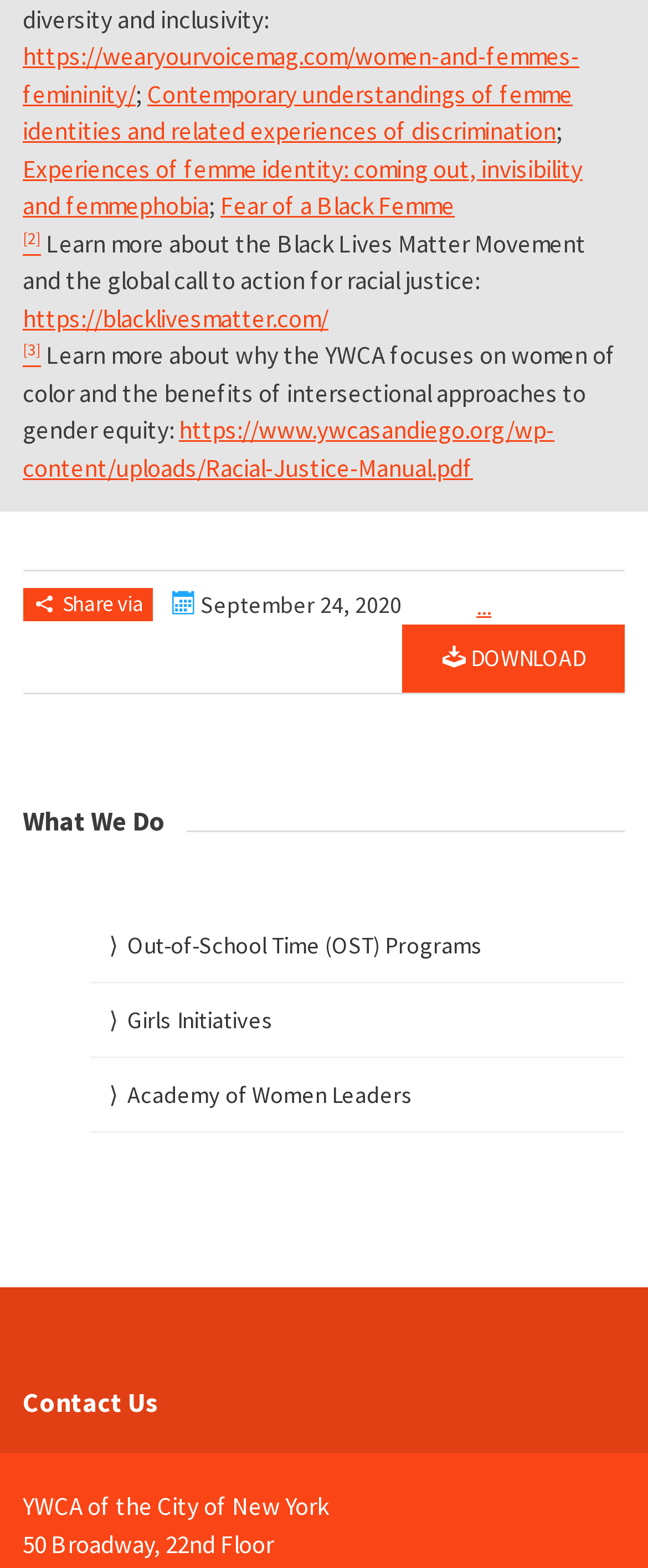Respond to the question below with a concise word or phrase:
What is the focus of the YWCA according to the webpage?

Women of color